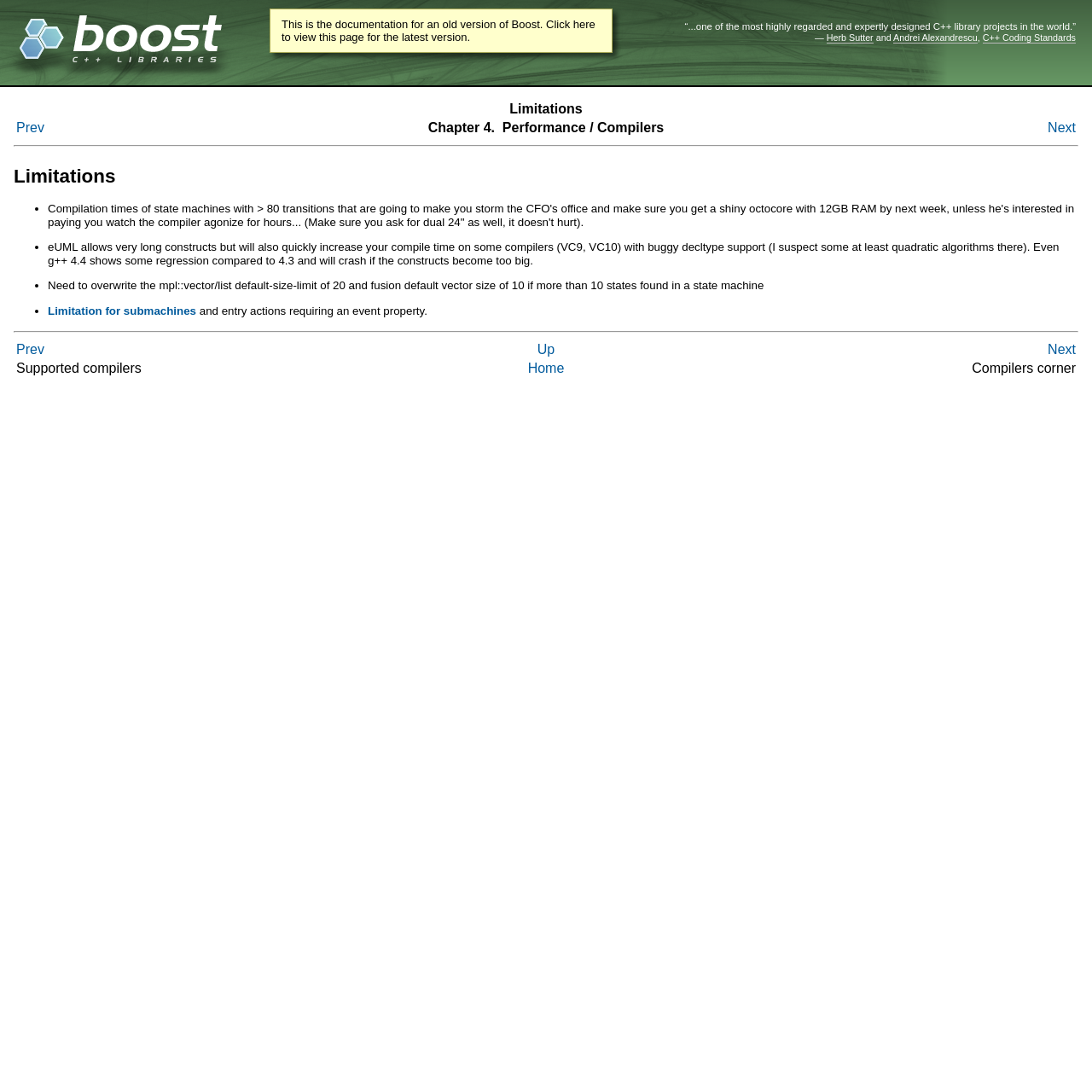Determine the bounding box coordinates of the clickable region to follow the instruction: "Navigate to the next page".

[0.792, 0.109, 0.986, 0.125]